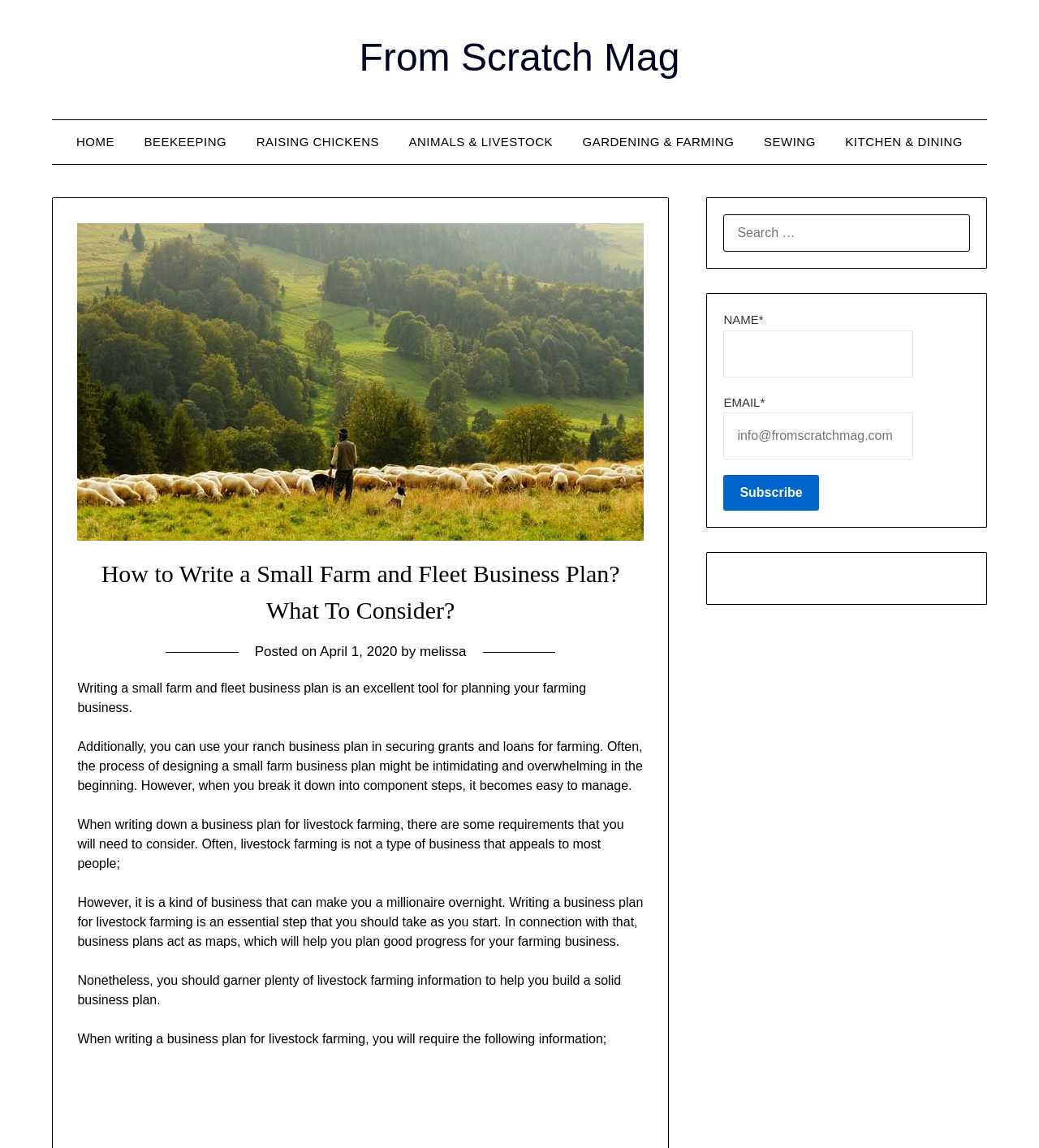Identify the bounding box coordinates of the region that needs to be clicked to carry out this instruction: "Subscribe to the newsletter". Provide these coordinates as four float numbers ranging from 0 to 1, i.e., [left, top, right, bottom].

[0.696, 0.414, 0.788, 0.445]